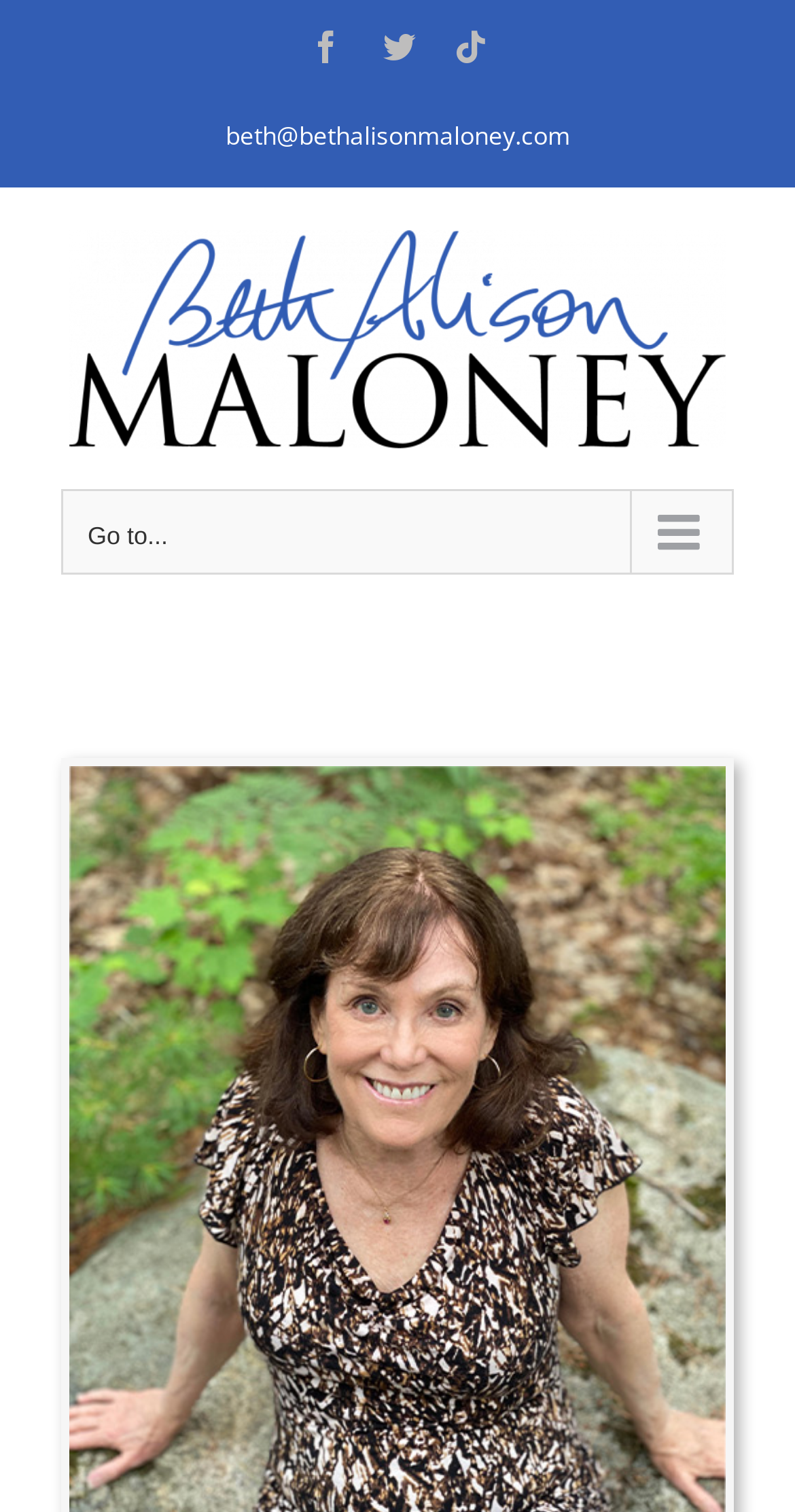Please give a short response to the question using one word or a phrase:
How many social media links are at the top?

3